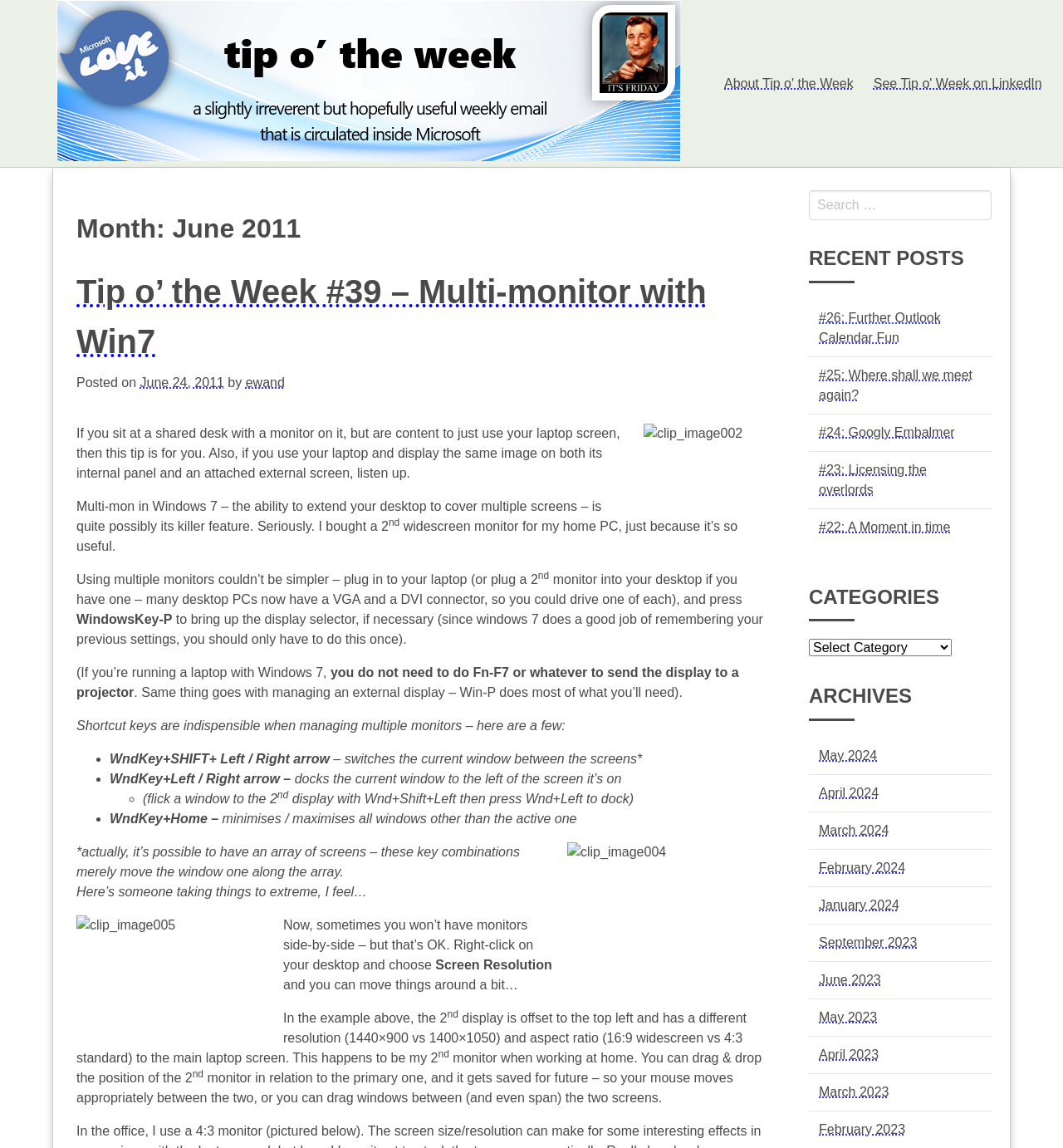What is the purpose of the shortcut key WndKey+Home?
Use the screenshot to answer the question with a single word or phrase.

minimises / maximises all windows other than the active one